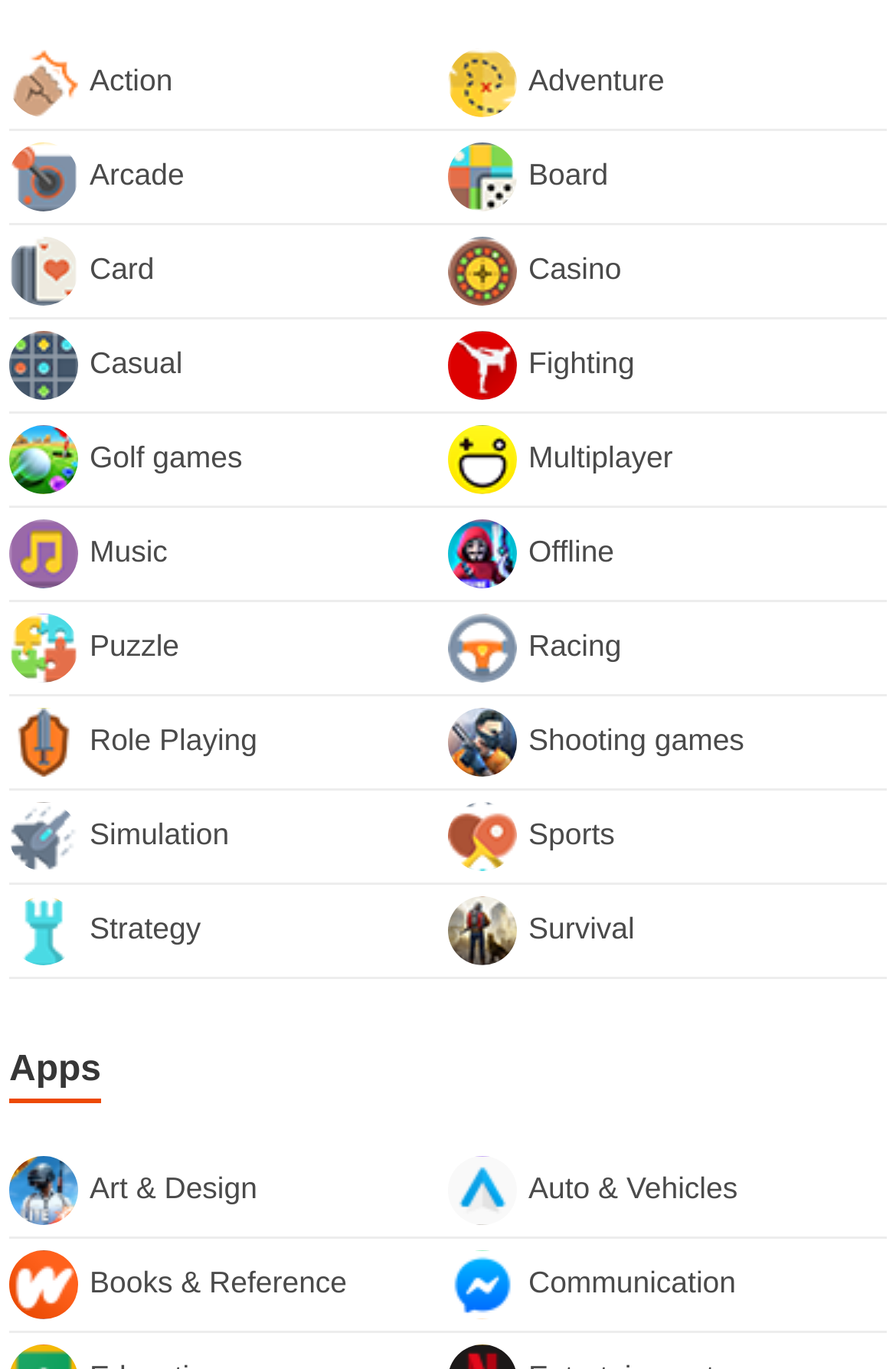Answer briefly with one word or phrase:
What can Android gamers use to make the game more interesting?

Boosters